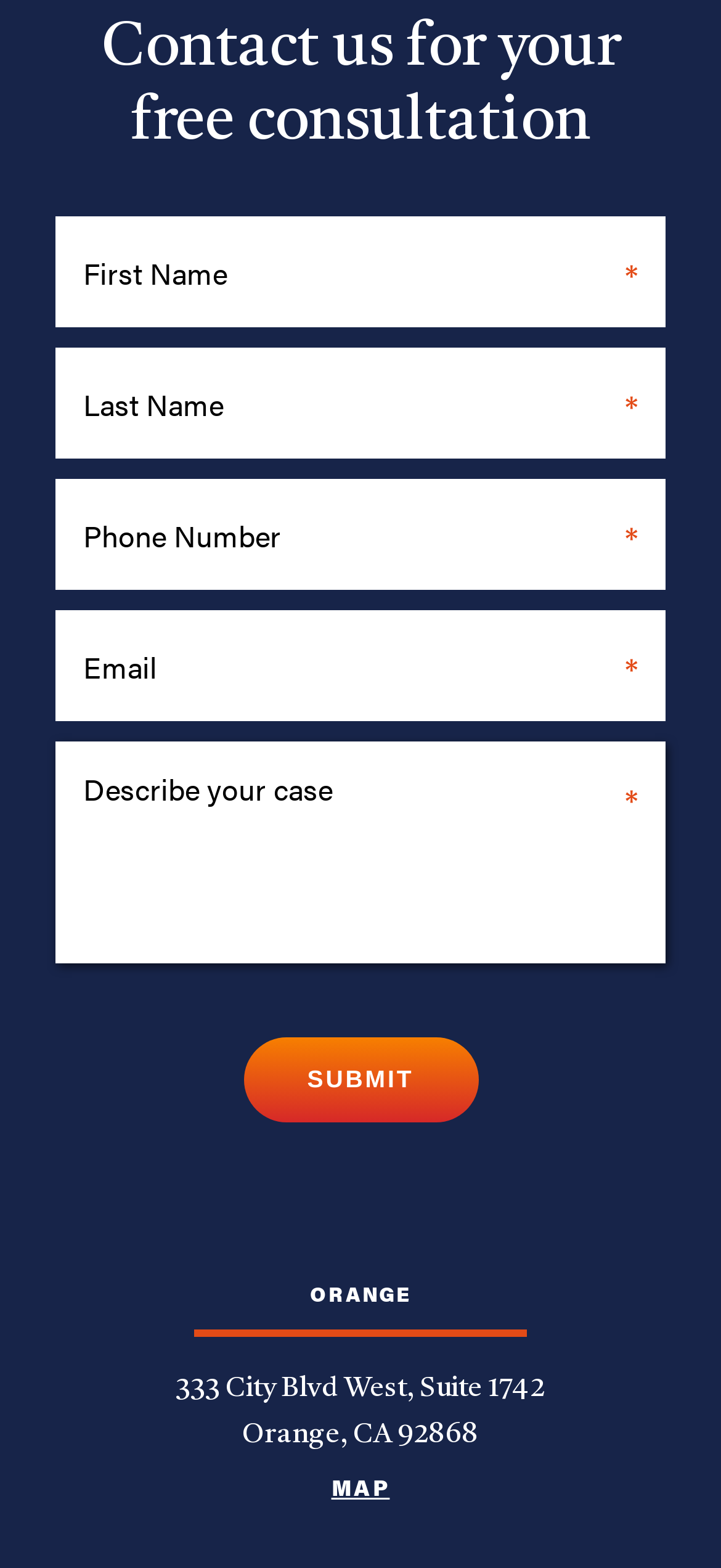What is the purpose of the form?
Refer to the image and give a detailed answer to the question.

The form on the webpage is used to contact the organization for a free consultation, as indicated by the static text 'Contact us for your free consultation' at the top of the page.